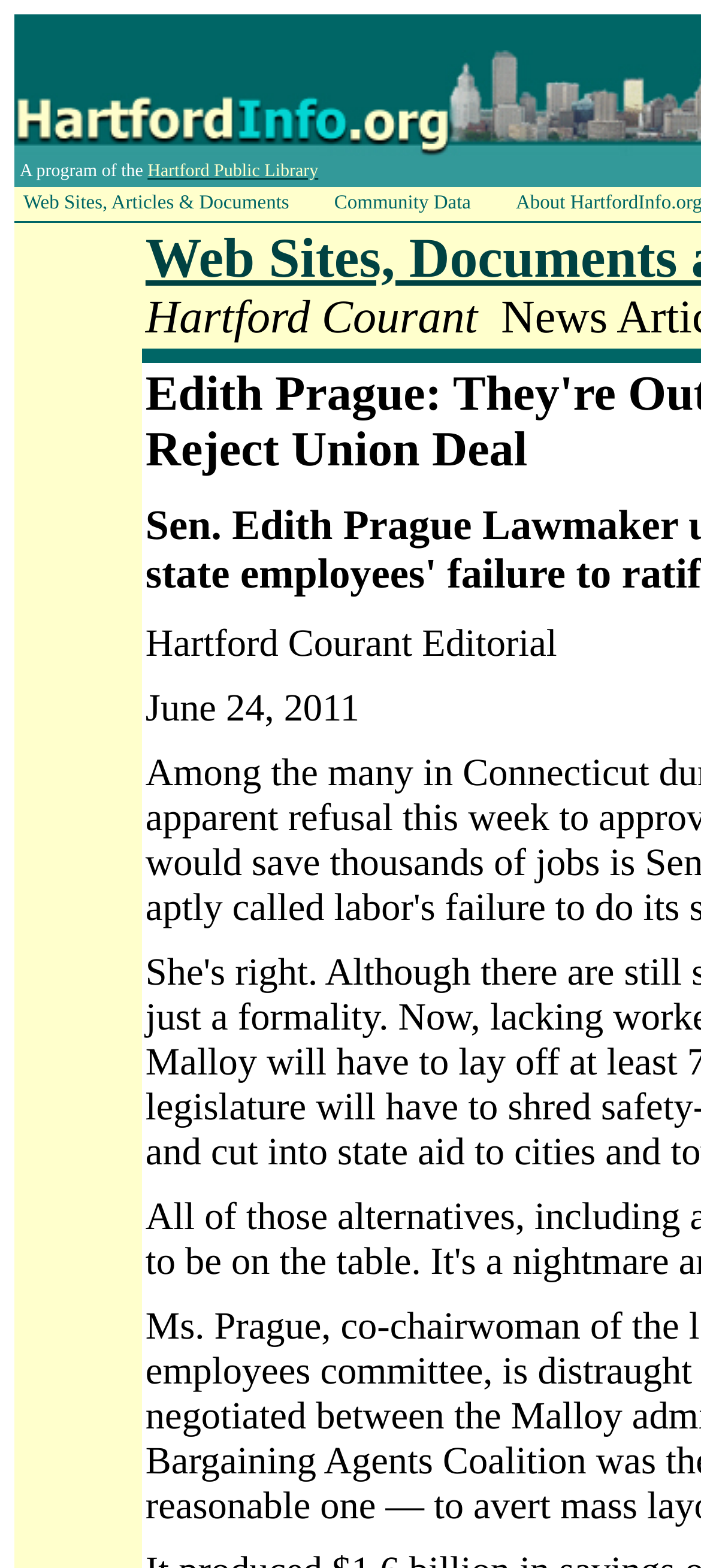Please answer the following question as detailed as possible based on the image: 
What is the type of element present at coordinates [0.208, 0.225, 0.218, 0.229]?

The answer can be found by looking at the element at the specified coordinates, which is an image element.